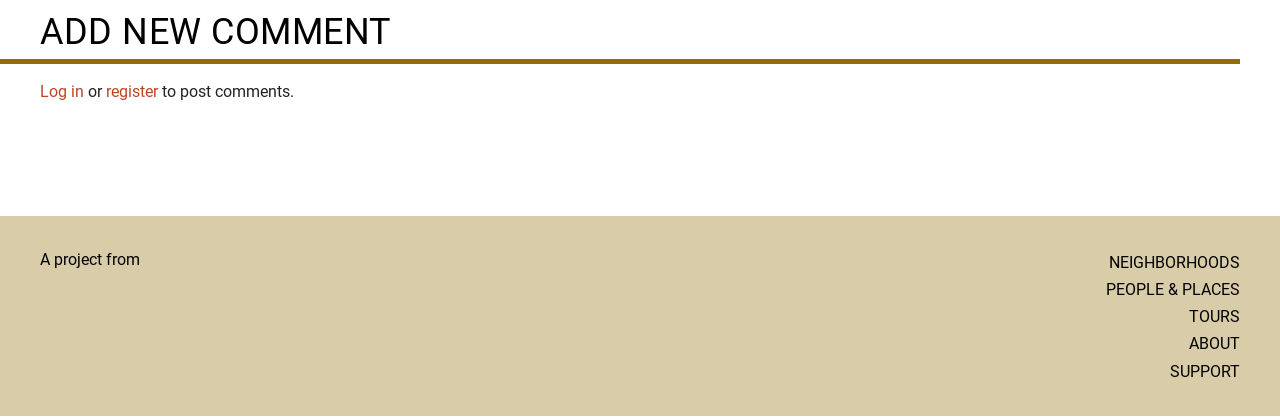From the webpage screenshot, predict the bounding box coordinates (top-left x, top-left y, bottom-right x, bottom-right y) for the UI element described here: Support

[0.914, 0.867, 0.969, 0.913]